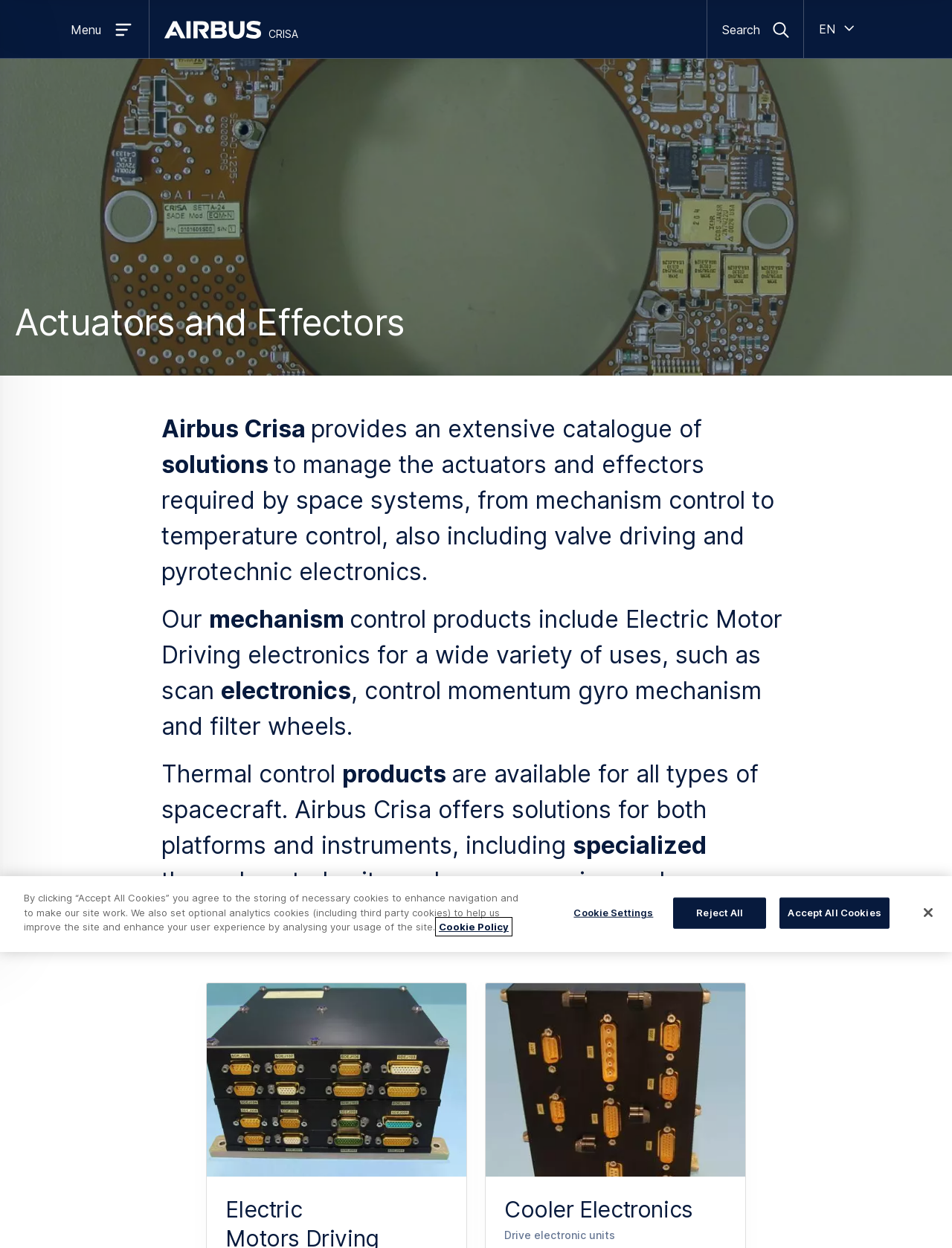Locate the bounding box coordinates of the element I should click to achieve the following instruction: "Open search form".

[0.743, 0.0, 0.844, 0.047]